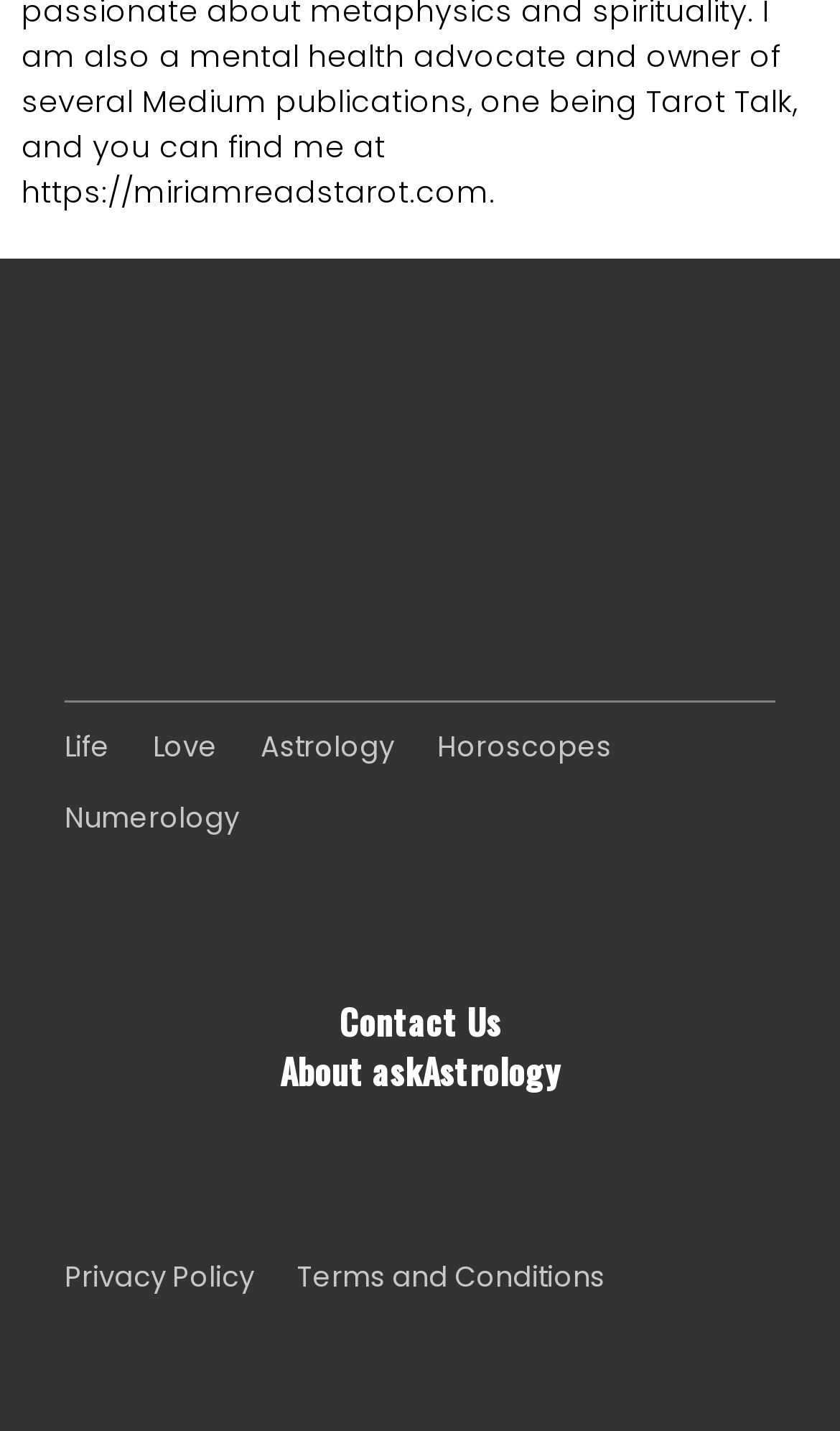Respond to the question below with a single word or phrase:
How many links are listed at the bottom of the webpage?

3